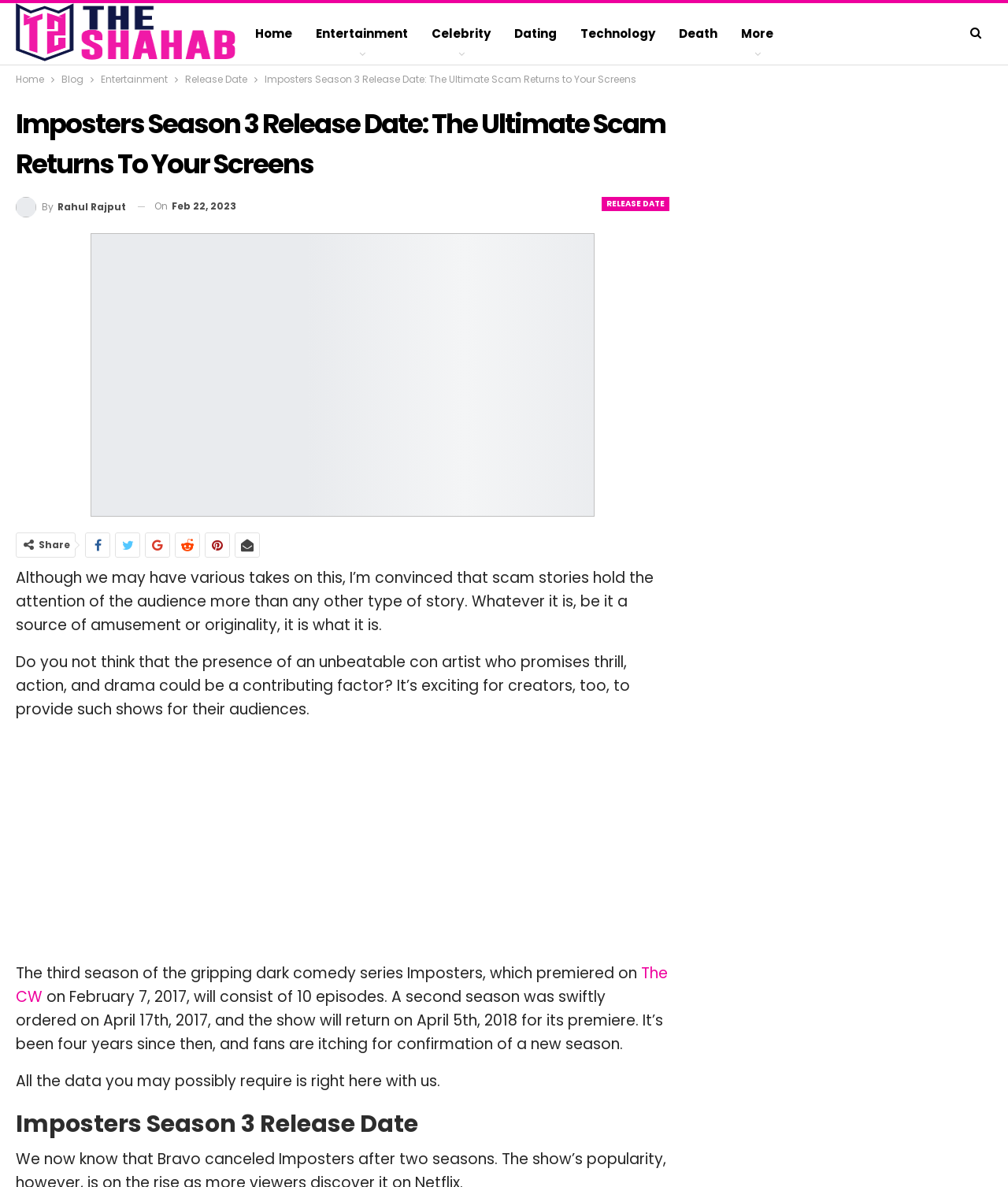Examine the image and give a thorough answer to the following question:
Who is the author of the article?

I found the author's name by looking at the link 'By Rahul Rajput' located below the article title. This link is likely to be the author's credit or byline.